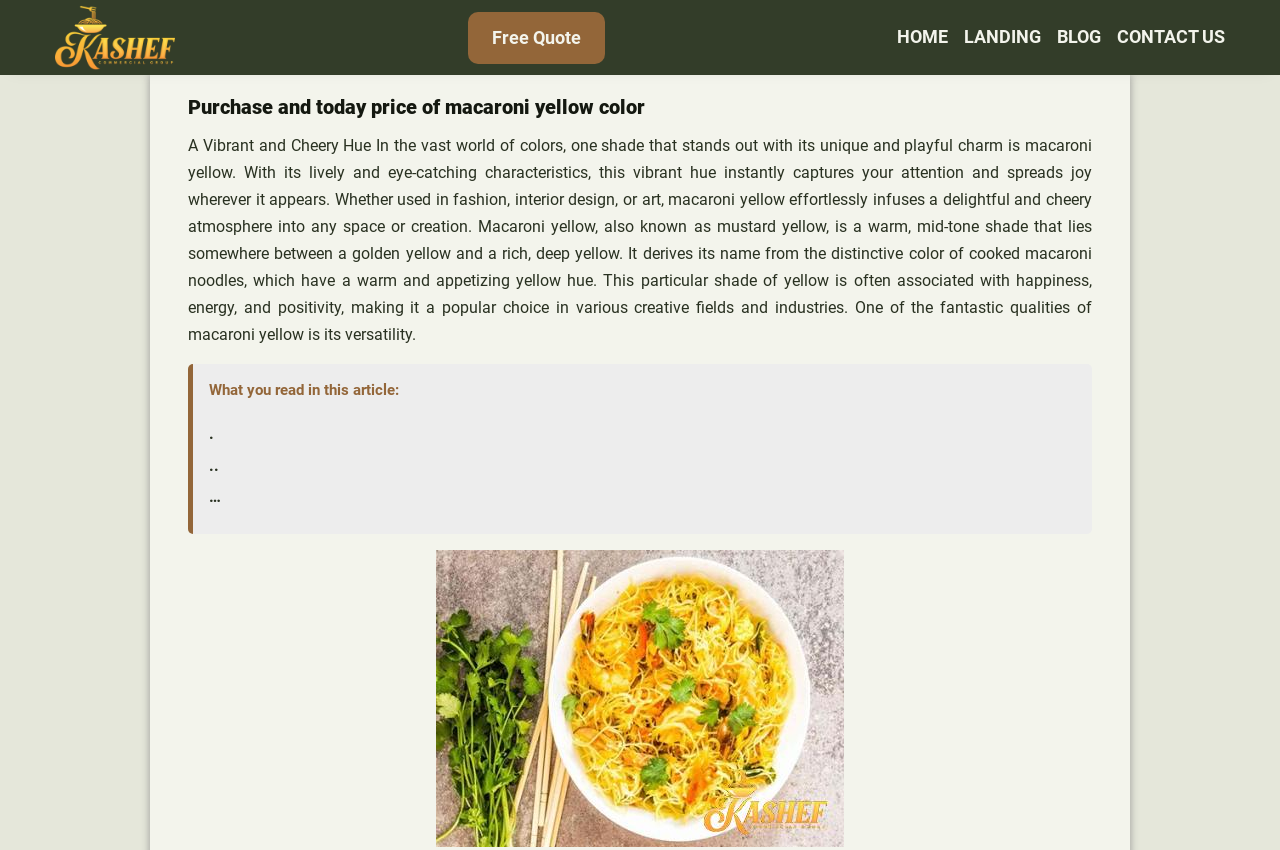Give a one-word or short phrase answer to the question: 
What is the name of the color being described?

macaroni yellow